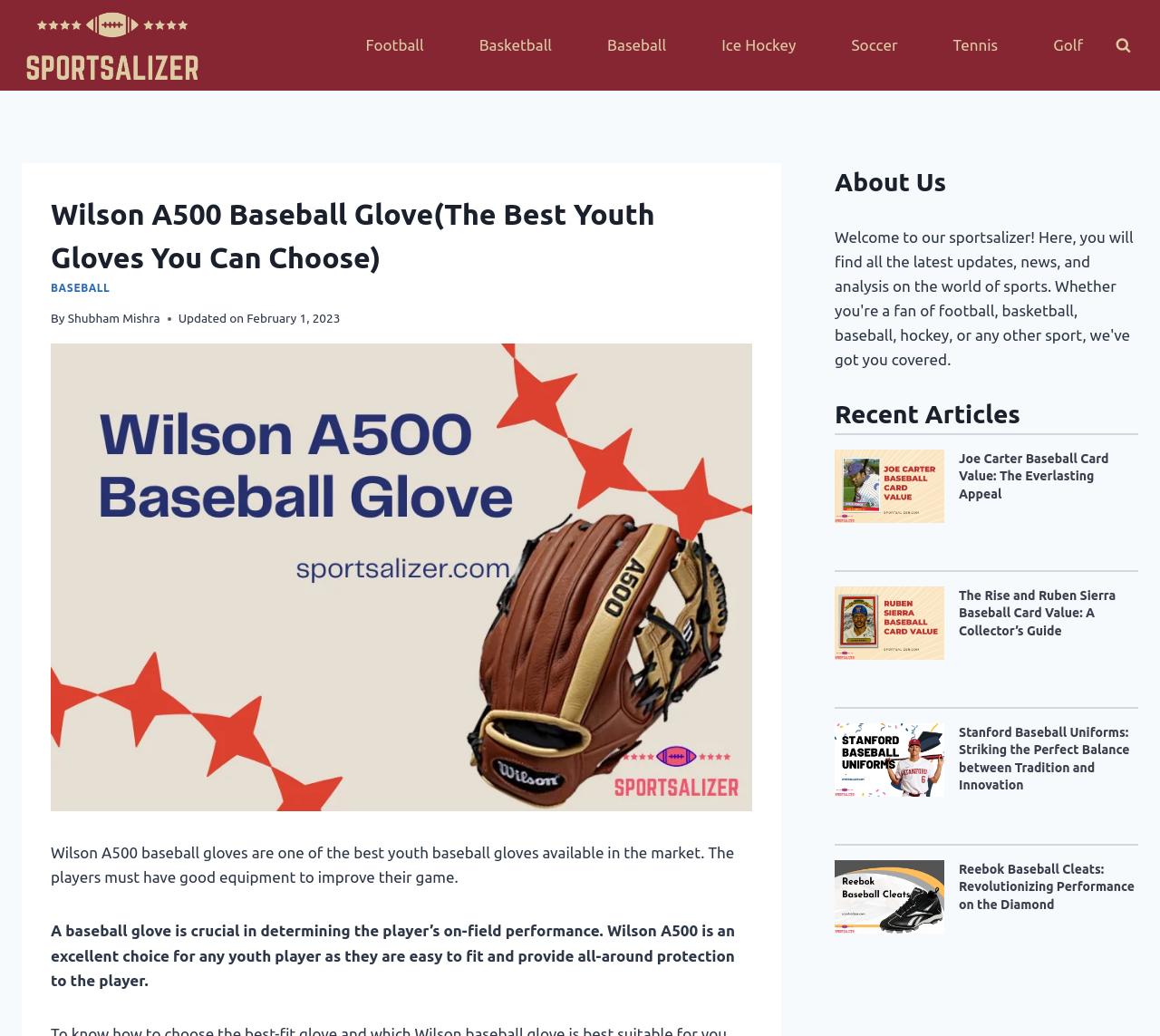Give a one-word or short-phrase answer to the following question: 
Who is the author of this article?

Shubham Mishra